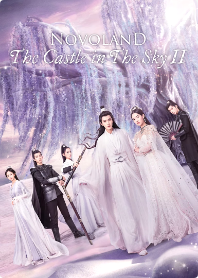Describe every aspect of the image in detail.

The image features a captivating promotional poster for "Novoland: The Castle in the Sky II." It showcases a group of elegantly dressed characters standing against a dreamy backdrop, reminiscent of a fantastical landscape. The central figures, adorned in flowing white robes, convey a sense of grace and power, while their intricate outfits reflect traditional Asian fantasy aesthetics. Surrounding them are additional characters, each in distinct attire, suggesting a complex narrative filled with rich storytelling and intrigue. The title of the series is prominently displayed at the top, enhancing the ethereal, otherworldly atmosphere that defines this visually stunning fantasy drama.